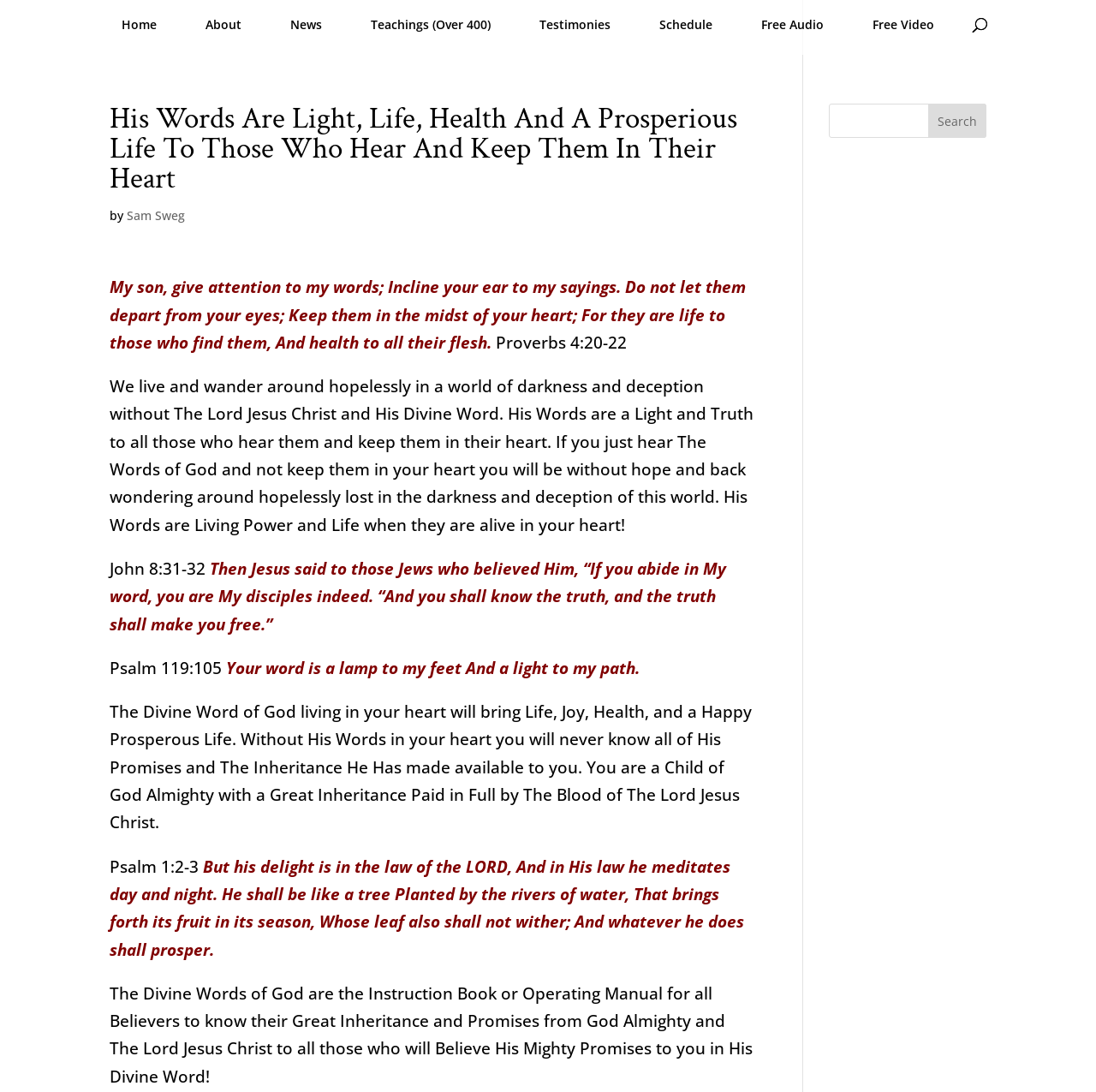Create a detailed summary of all the visual and textual information on the webpage.

This webpage is about Sam Sweg Ministries, with a focus on the importance of God's words in one's life. At the top of the page, there is a logo image of Sam Sweg Ministries, accompanied by a row of navigation links, including "Home", "About", "News", "Teachings", "Testimonies", "Schedule", "Free Audio", and "Free Video".

Below the navigation links, there is a prominent heading that reads "His Words Are Light, Life, Health And A Prosperious Life To Those Who Hear And Keep Them In Their Heart". This heading is followed by a quote from Proverbs 4:20-22, which is displayed in a larger font size.

The main content of the page is divided into several sections, each featuring a Bible verse or quote, accompanied by explanatory text. The quotes are from various books of the Bible, including Proverbs, John, and Psalms. The explanatory text emphasizes the importance of God's words in bringing life, joy, health, and prosperity to believers.

On the right side of the page, there is a search bar with a "Search" button, allowing users to search for specific content on the website.

Throughout the page, there are a total of 7 links, 1 image, 1 heading, 12 static text elements, 1 search bar, and 1 button. The layout is clean and easy to navigate, with a clear focus on the ministry's message and teachings.